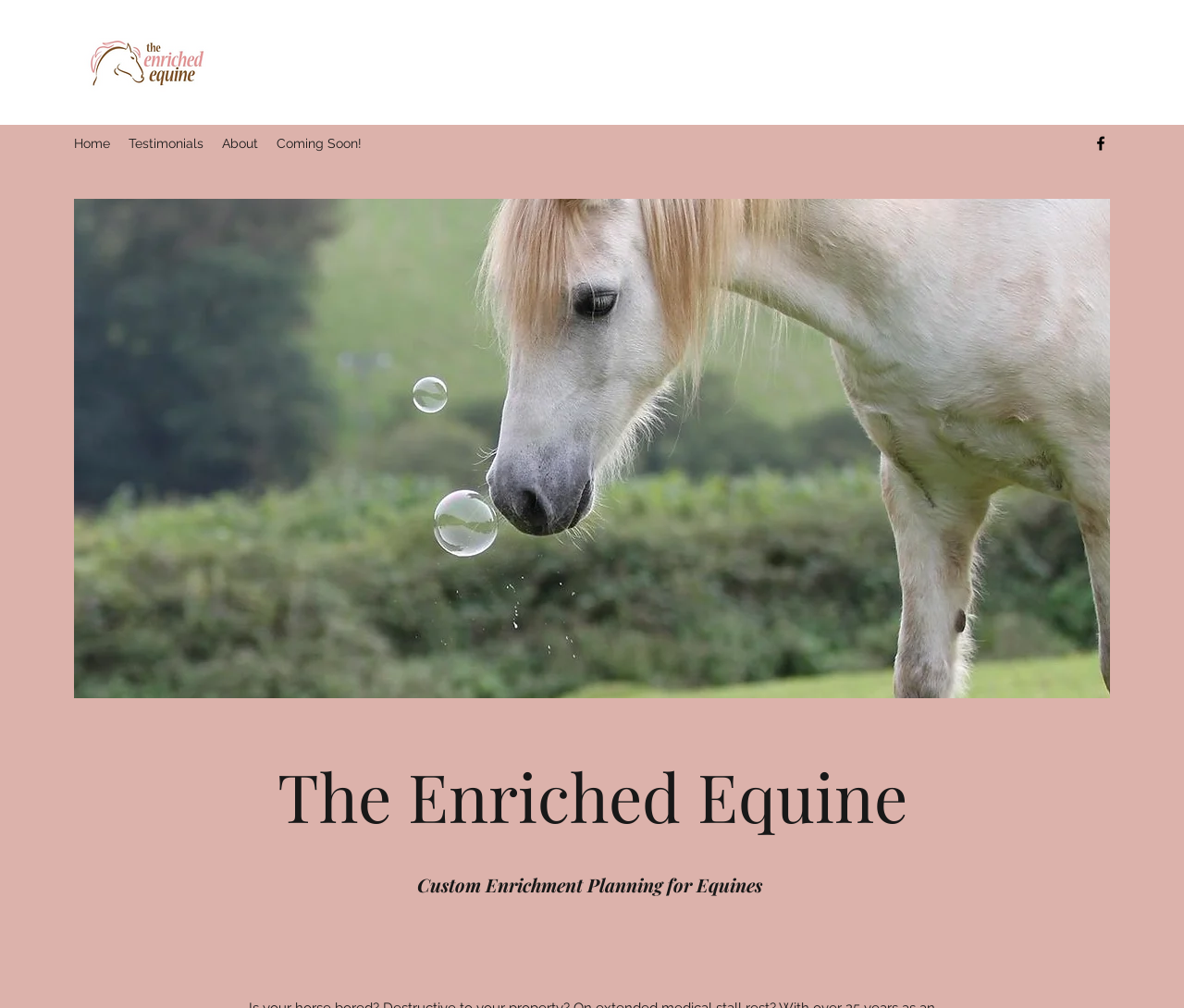Based on the element description Coming Soon!, identify the bounding box of the UI element in the given webpage screenshot. The coordinates should be in the format (top-left x, top-left y, bottom-right x, bottom-right y) and must be between 0 and 1.

[0.226, 0.128, 0.313, 0.156]